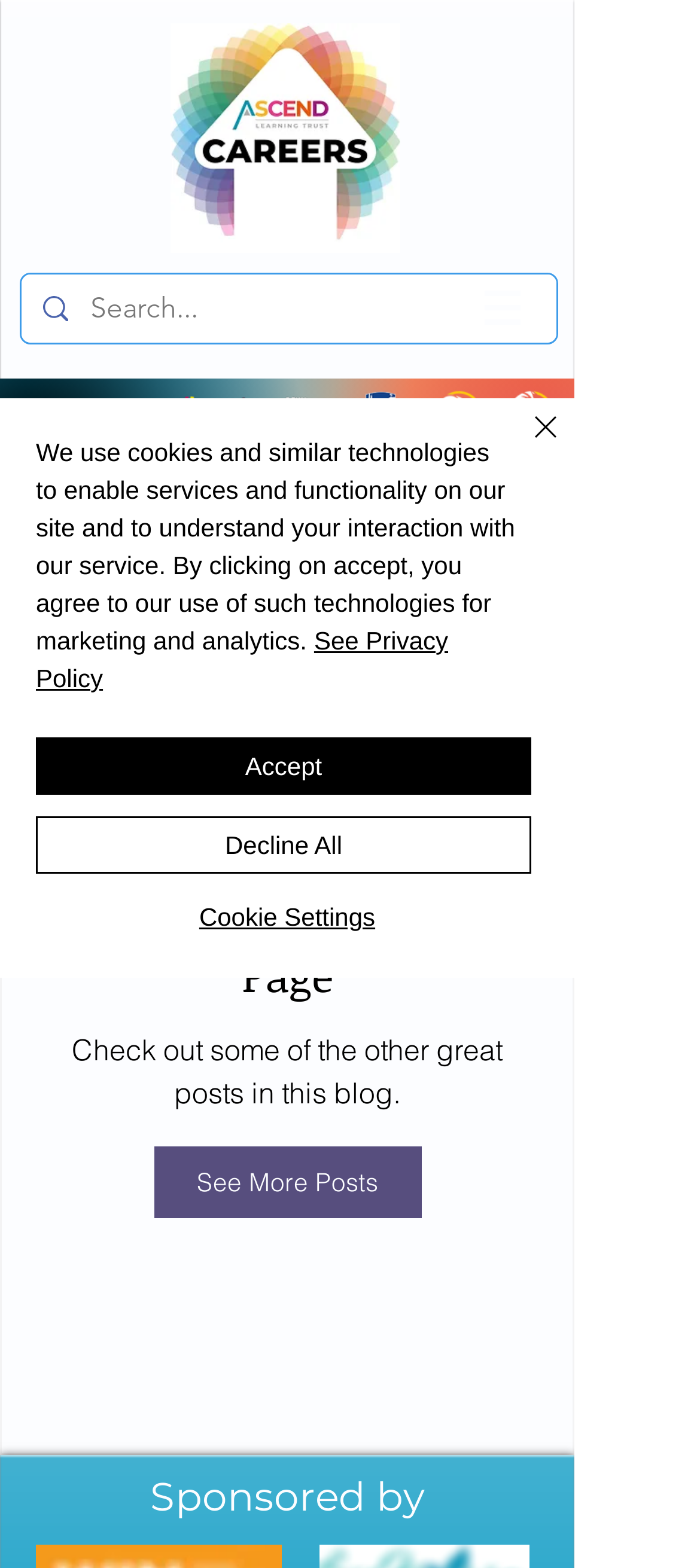Respond to the question below with a single word or phrase:
What is the text of the alert message?

We use cookies and similar technologies...